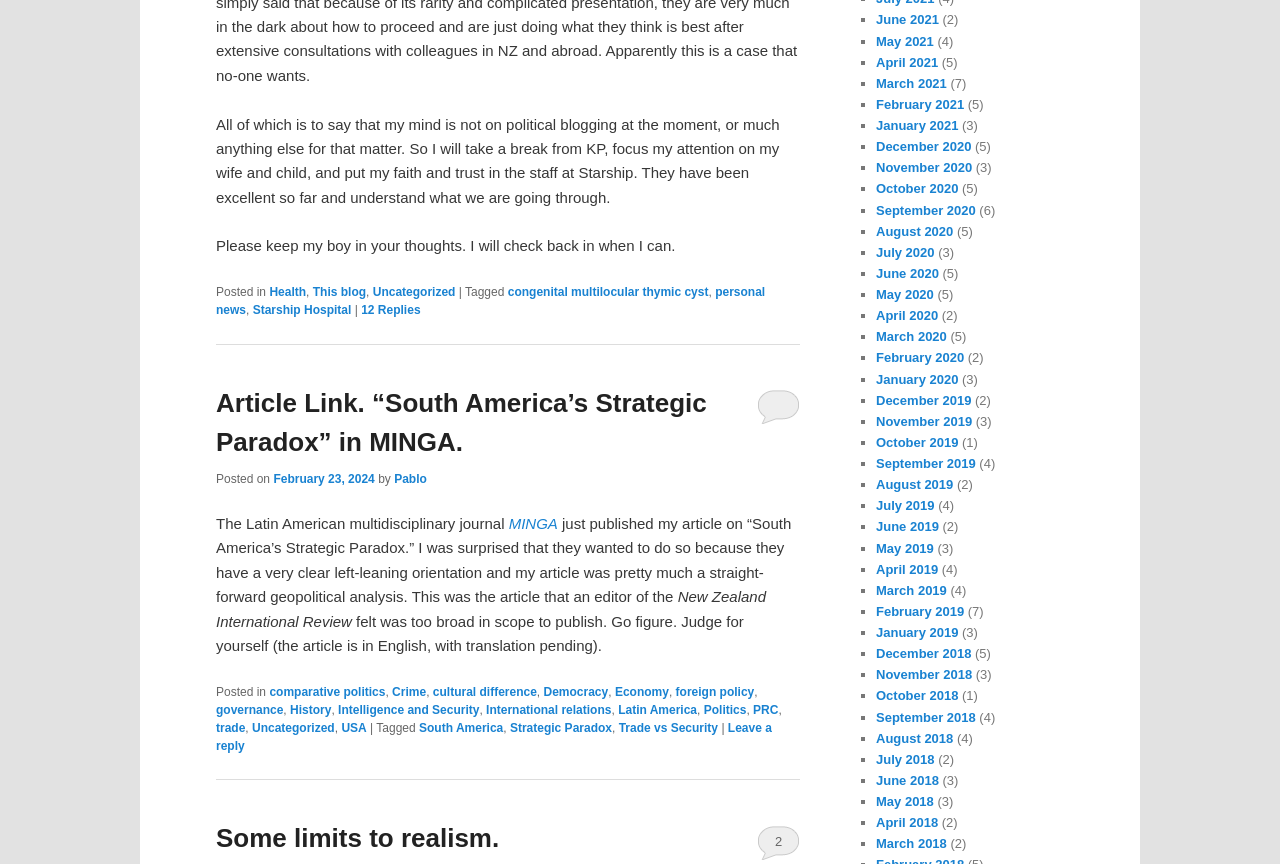Identify the bounding box for the given UI element using the description provided. Coordinates should be in the format (top-left x, top-left y, bottom-right x, bottom-right y) and must be between 0 and 1. Here is the description: congenital multilocular thymic cyst

[0.397, 0.33, 0.553, 0.346]